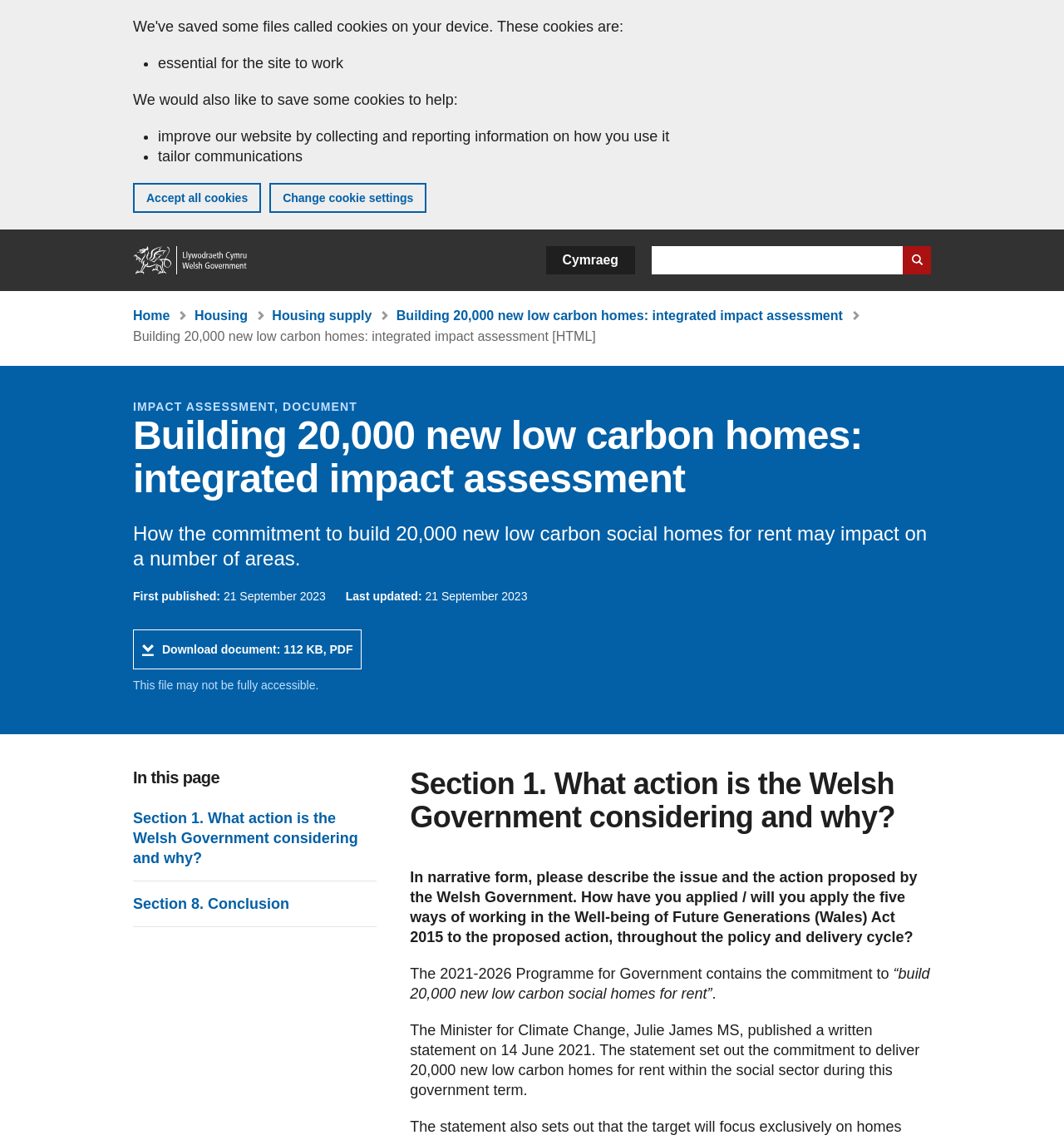What is the date of the last update?
Using the image provided, answer with just one word or phrase.

21 September 2023